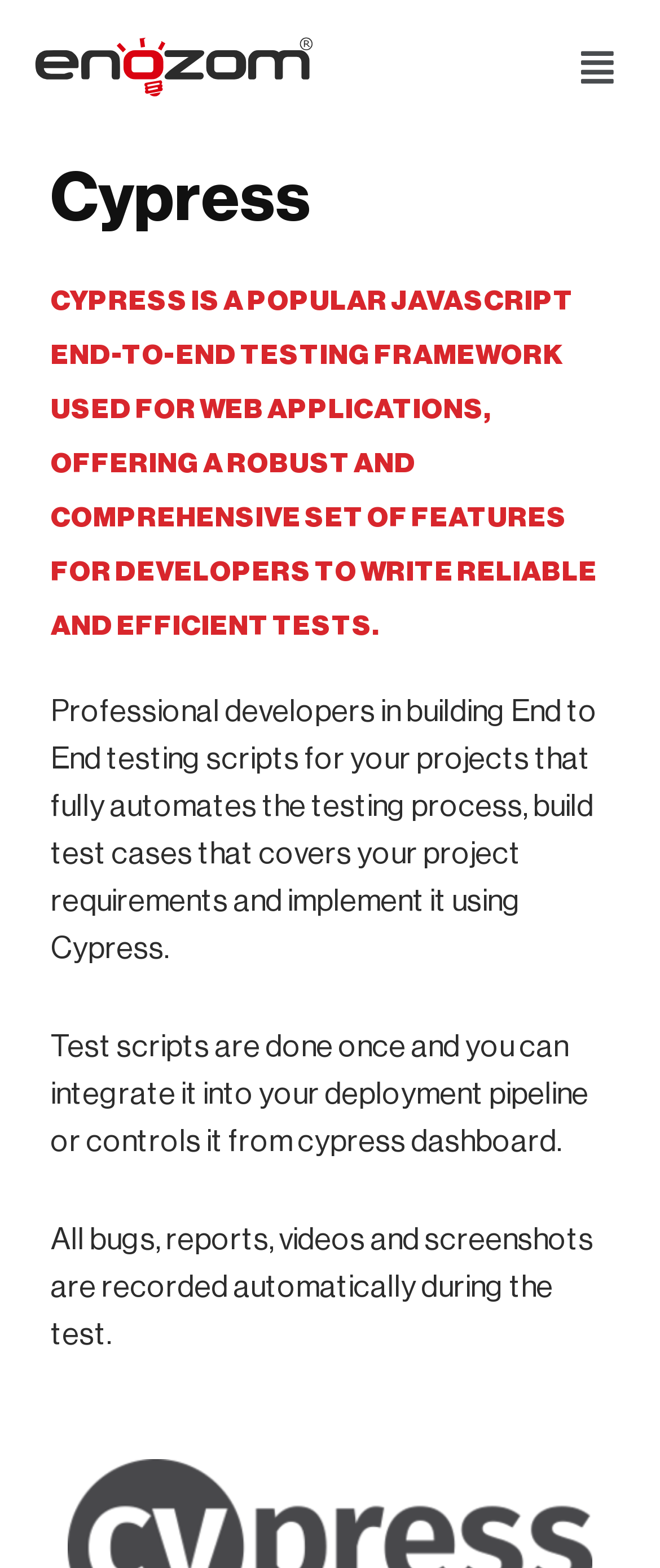What is Cypress used for?
Answer with a single word or short phrase according to what you see in the image.

End-to-end testing